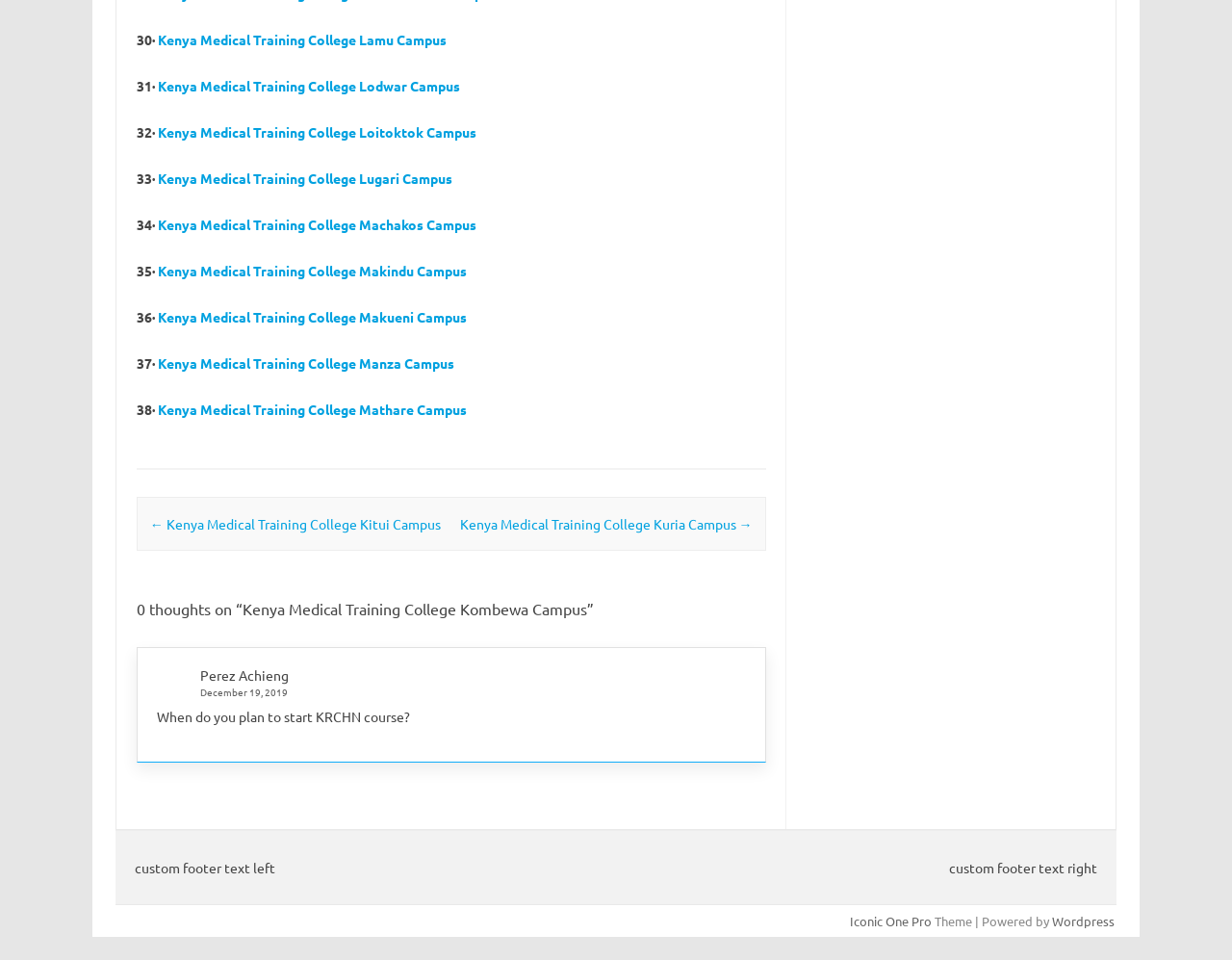Could you please study the image and provide a detailed answer to the question:
What is the theme of the website?

The theme of the website is mentioned in the footer section of the webpage, which is 'Iconic One Pro'.